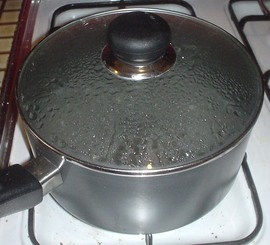Thoroughly describe everything you see in the image.

The image depicts a black saucepan with a glass lid, sitting on a gas stove. The lid is partially fogged up, indicating that the water inside is boiling, generating steam. This visual illustrates the process of heating water, which is critical in various cooking methods. The experiment being referenced in the accompanying text compares the efficiency of different boiling methods, particularly focusing on the energy consumption of a gas stove. The steam escaping from the pan signifies the transition from liquid to vapor, a key observation in the study of boiling water and its energy dynamics.